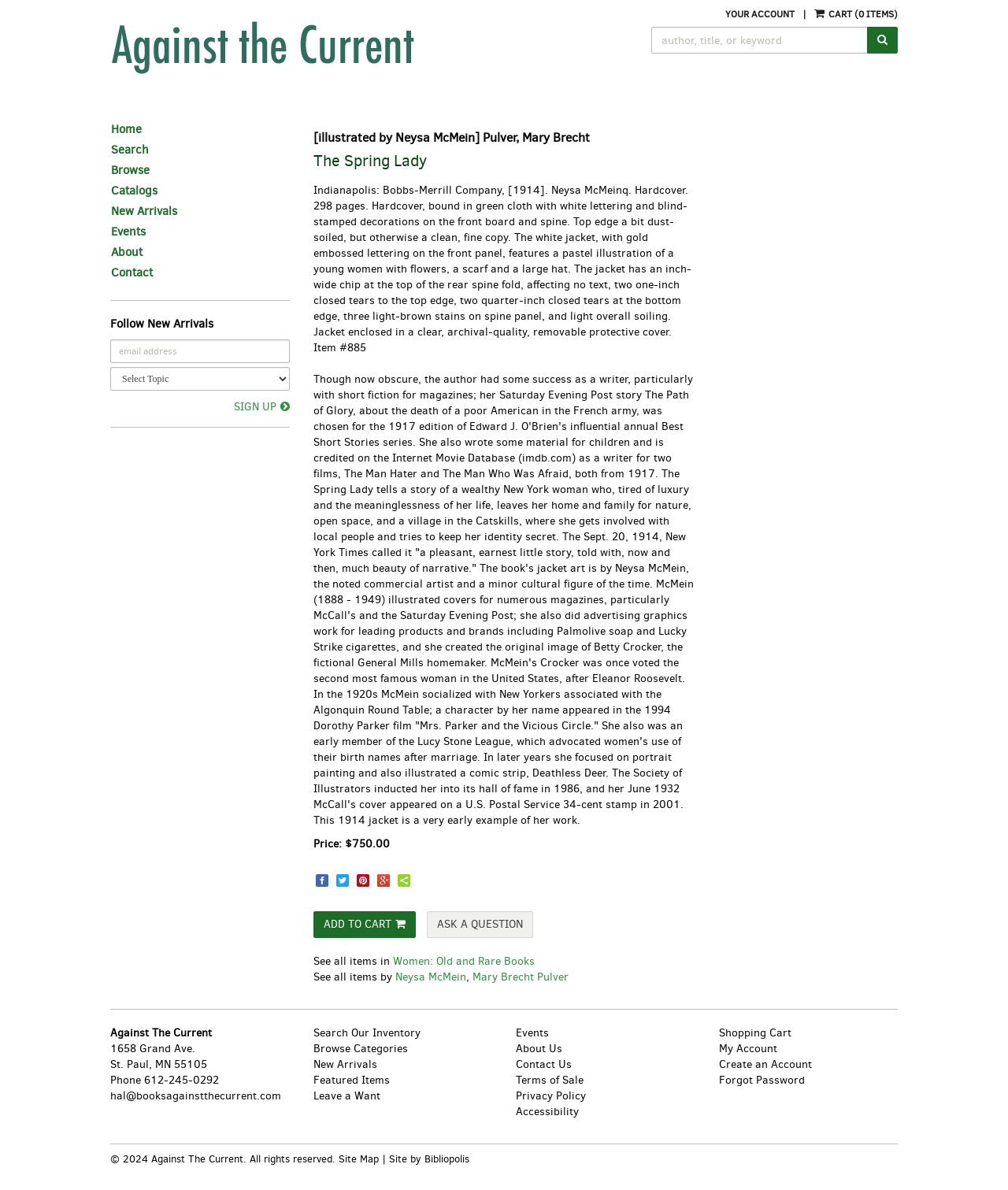What is the price of the book?
Analyze the image and provide a thorough answer to the question.

I found the price of the book by looking at the main content area, where the price '$750.00' is displayed next to the label 'Price:'.